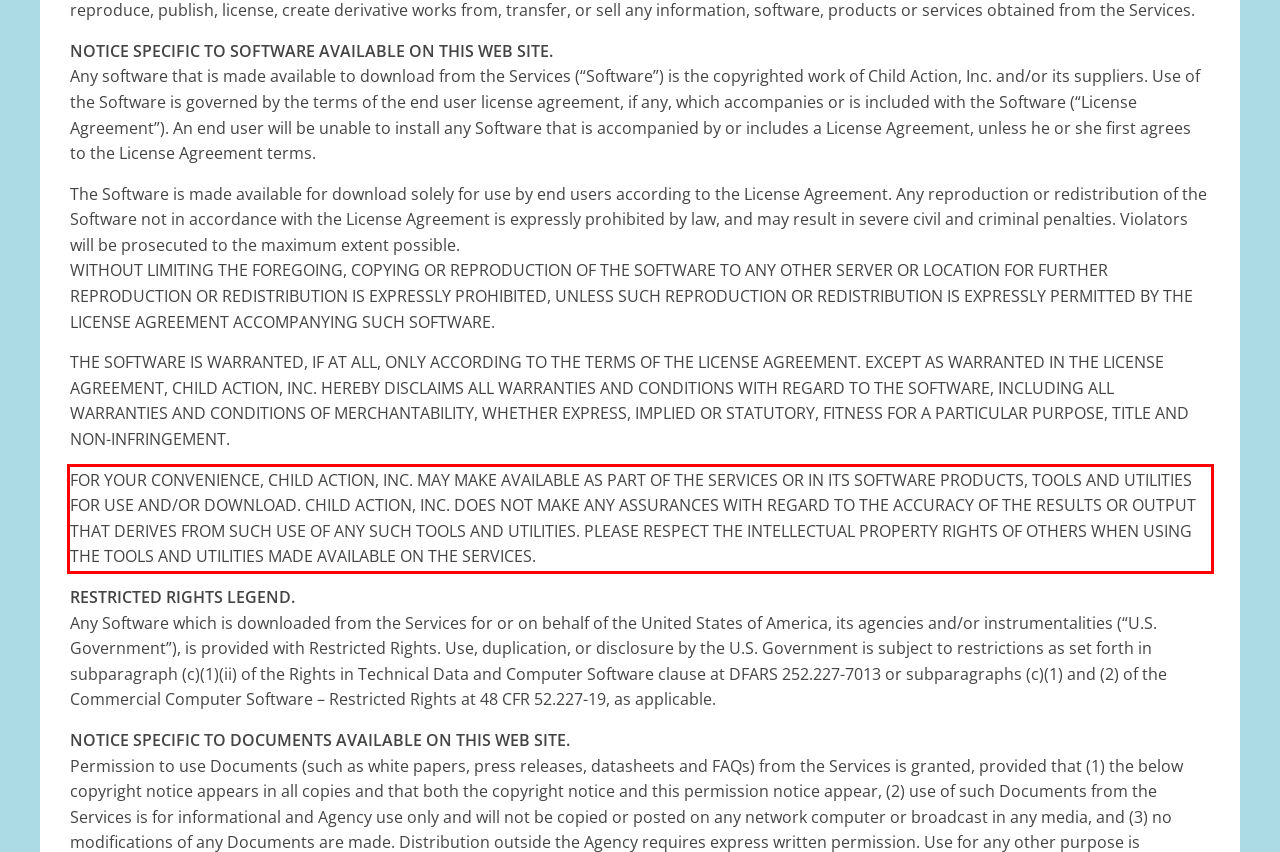You are given a webpage screenshot with a red bounding box around a UI element. Extract and generate the text inside this red bounding box.

FOR YOUR CONVENIENCE, CHILD ACTION, INC. MAY MAKE AVAILABLE AS PART OF THE SERVICES OR IN ITS SOFTWARE PRODUCTS, TOOLS AND UTILITIES FOR USE AND/OR DOWNLOAD. CHILD ACTION, INC. DOES NOT MAKE ANY ASSURANCES WITH REGARD TO THE ACCURACY OF THE RESULTS OR OUTPUT THAT DERIVES FROM SUCH USE OF ANY SUCH TOOLS AND UTILITIES. PLEASE RESPECT THE INTELLECTUAL PROPERTY RIGHTS OF OTHERS WHEN USING THE TOOLS AND UTILITIES MADE AVAILABLE ON THE SERVICES.